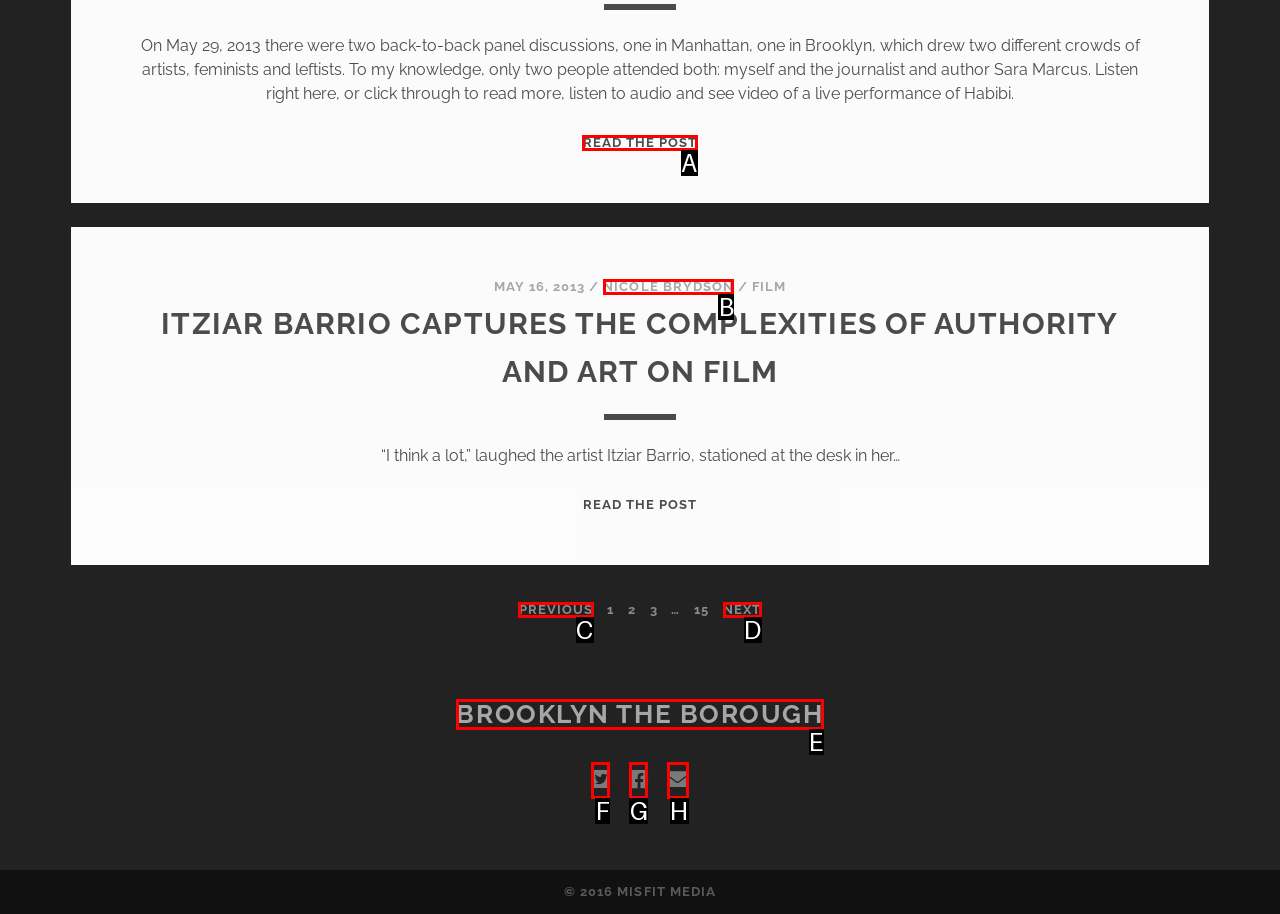Select the letter of the UI element you need to click on to fulfill this task: Visit the Brooklyn the Borough page. Write down the letter only.

E